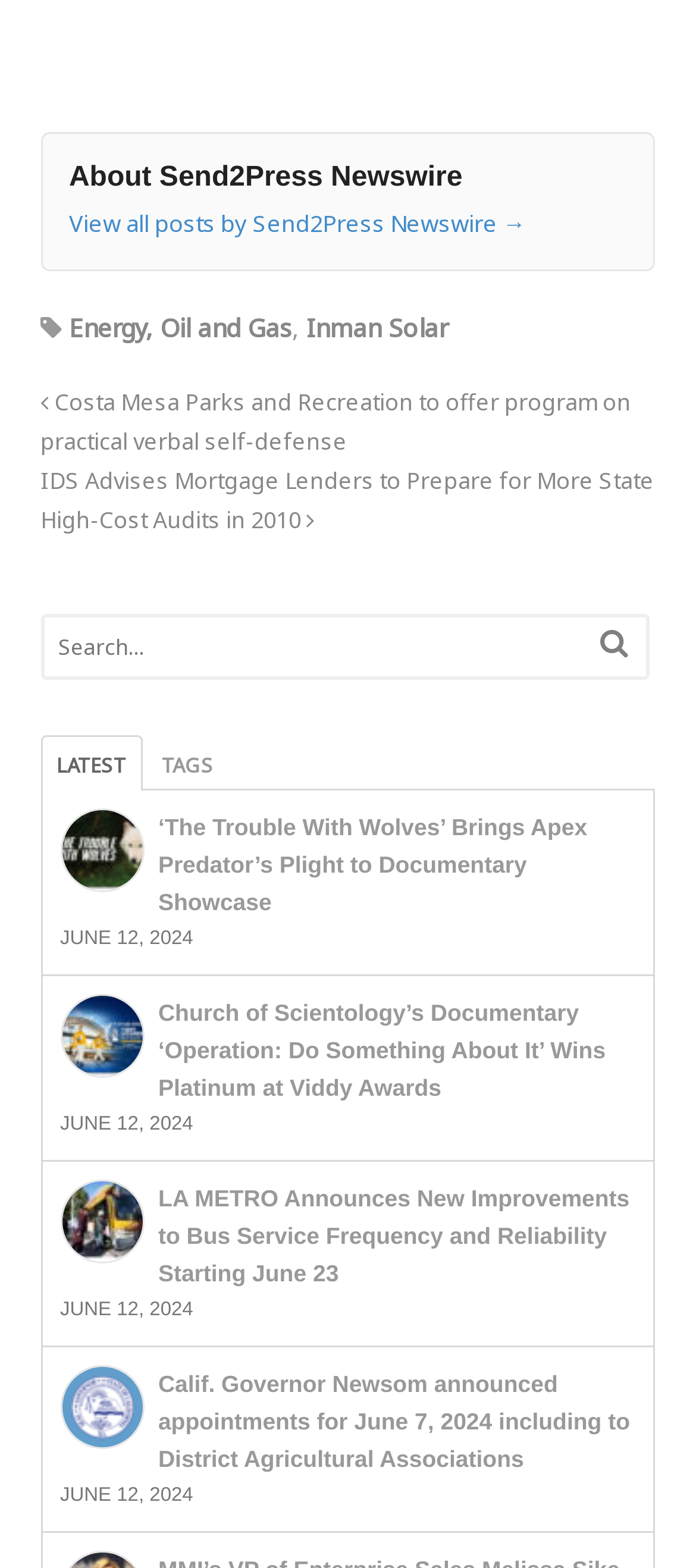Please respond to the question with a concise word or phrase:
What is the icon on the button?

magnifying glass